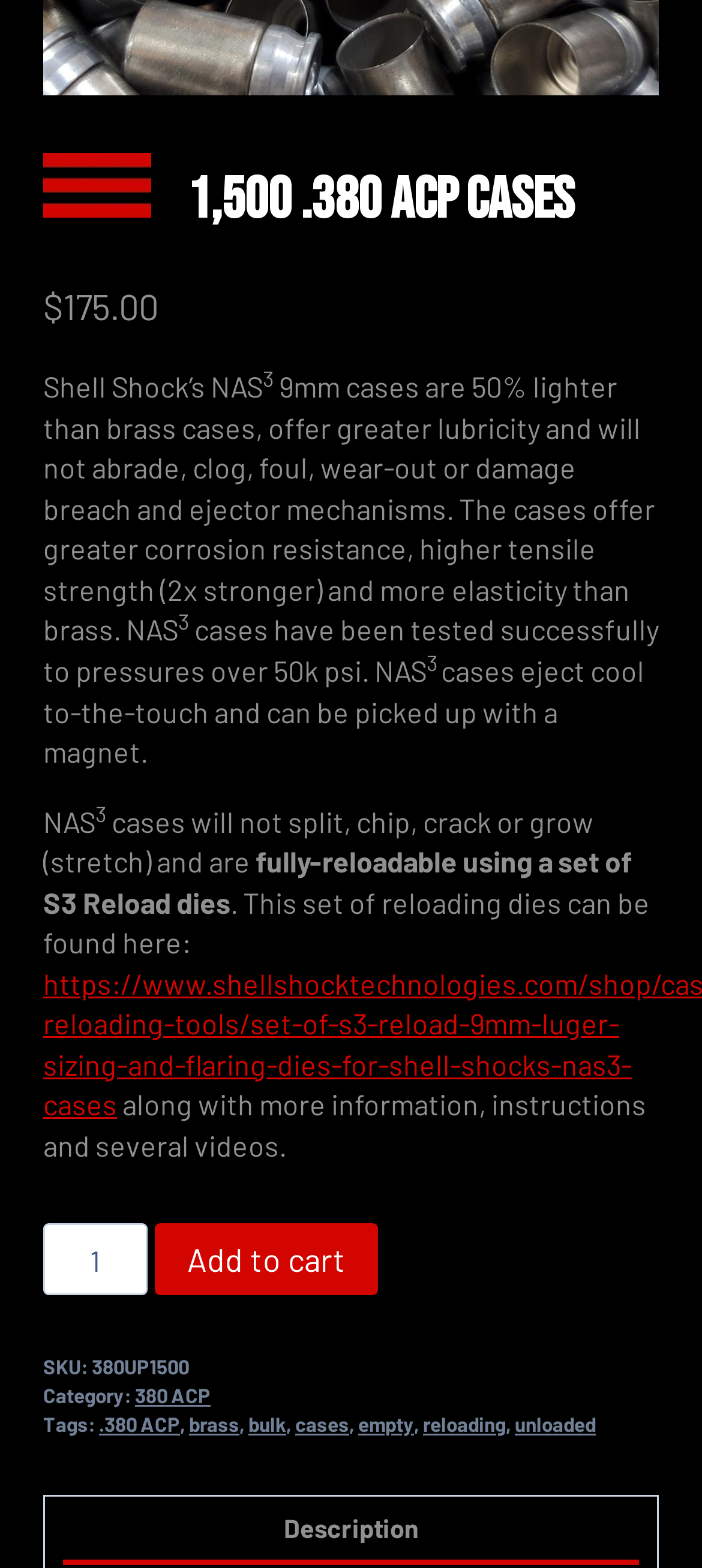Find the bounding box coordinates corresponding to the UI element with the description: "Add to cart". The coordinates should be formatted as [left, top, right, bottom], with values as floats between 0 and 1.

[0.221, 0.78, 0.539, 0.826]